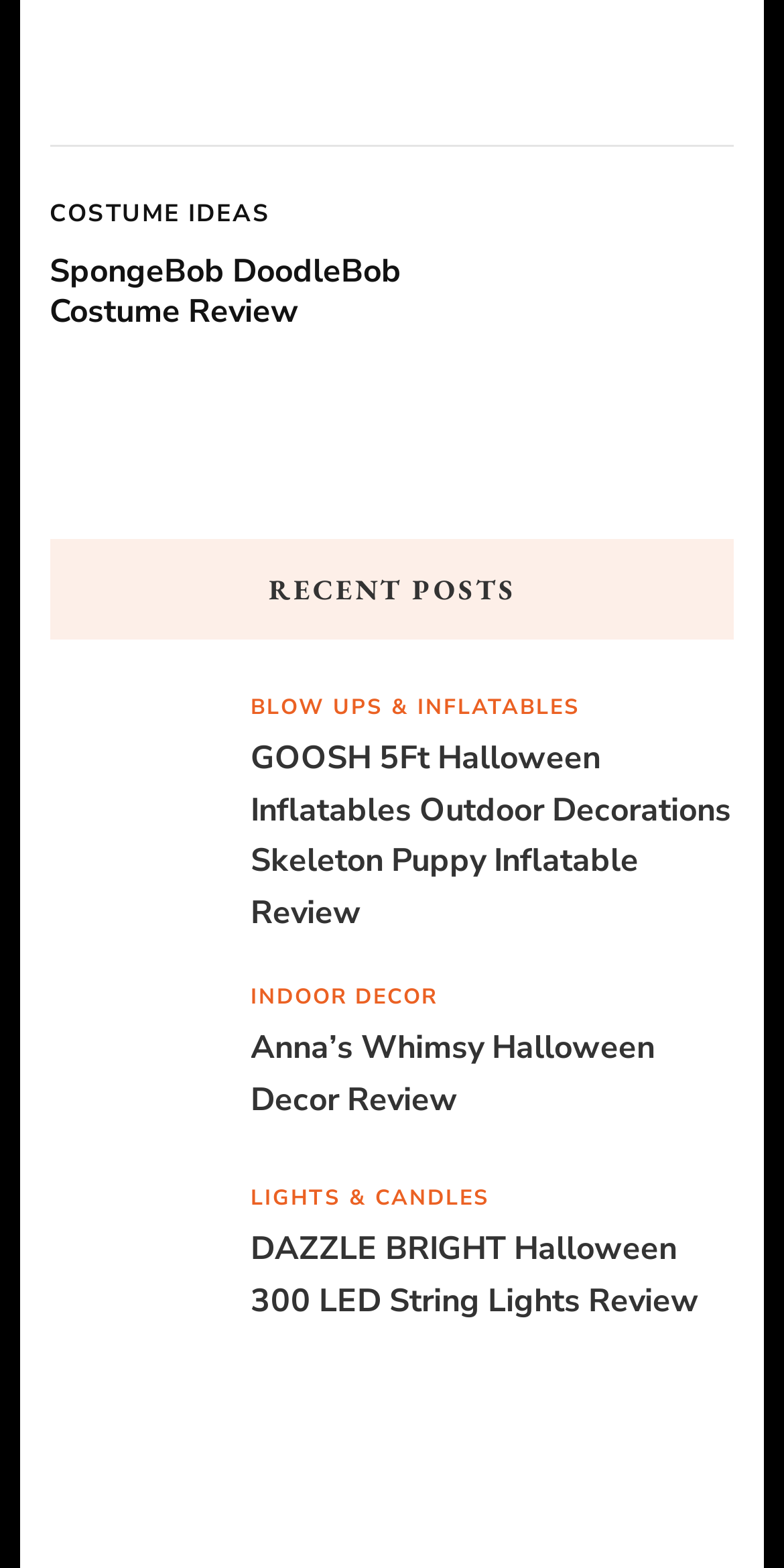How many images are on this page?
Provide a well-explained and detailed answer to the question.

I counted the number of image elements and found five: 'spongebob doodlebob costume review', 'goosh 5ft halloween inflatables outdoor decorations skeleton puppy inflatable review', 'annas whimsy halloween decor review', 'dazzle bright halloween 300 led string lights review', and one more image without a description.